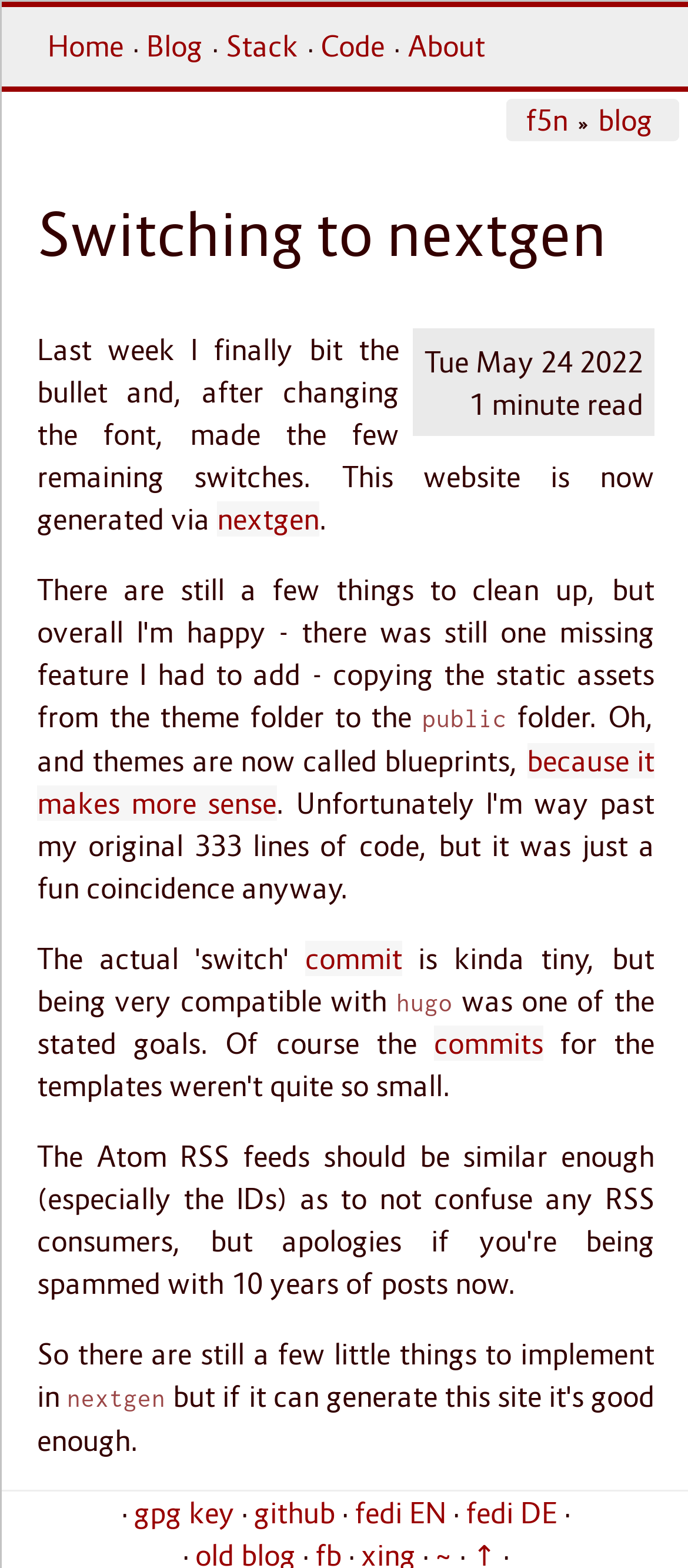Offer a meticulous caption that includes all visible features of the webpage.

This webpage is a personal website, f5n.org, with a simple and organized layout. At the top, there are six navigation links: "Home", "Blog", "Stack", "Code", "About", and two identical links "f5n" and "blog", which are positioned horizontally and evenly spaced.

Below the navigation links, there is a main content area that occupies most of the page. It contains a single article with a heading "Switching to nextgen" at the top. The article is dated "Tue May 24 2022" and has a reading time of "1 minute read". The content of the article discusses the website's transition to a new generation, mentioning changes such as font updates and the use of "nextgen" and "blueprints" instead of "themes".

The article contains several links, including "nextgen", "because it makes more sense", "commit", and "commits", which are scattered throughout the text. There are also mentions of "hugo" and "gpg key" in the article.

At the very bottom of the page, there are five links: "gpg key", "github", "fedi EN", "fedi DE", and two separator links "·" that separate these links. These links are positioned horizontally and are aligned to the bottom of the page.